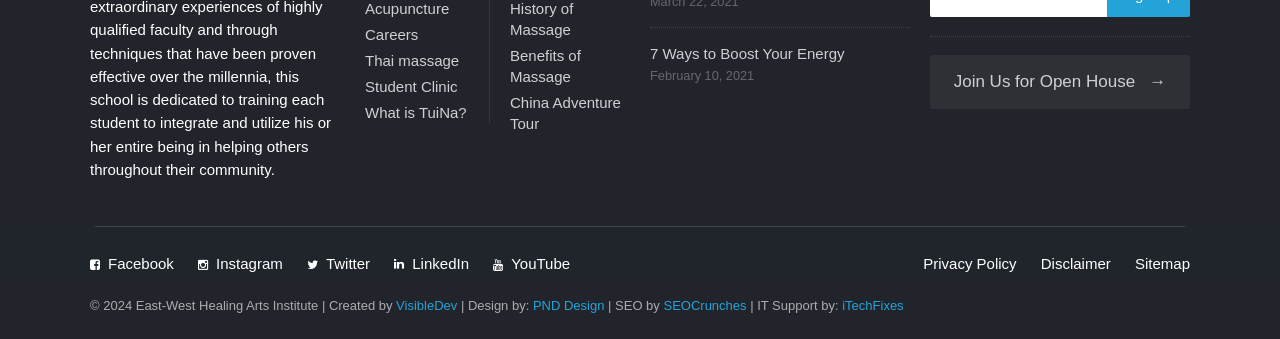Predict the bounding box coordinates of the UI element that matches this description: "Benefits of Massage". The coordinates should be in the format [left, top, right, bottom] with each value between 0 and 1.

[0.398, 0.138, 0.454, 0.25]